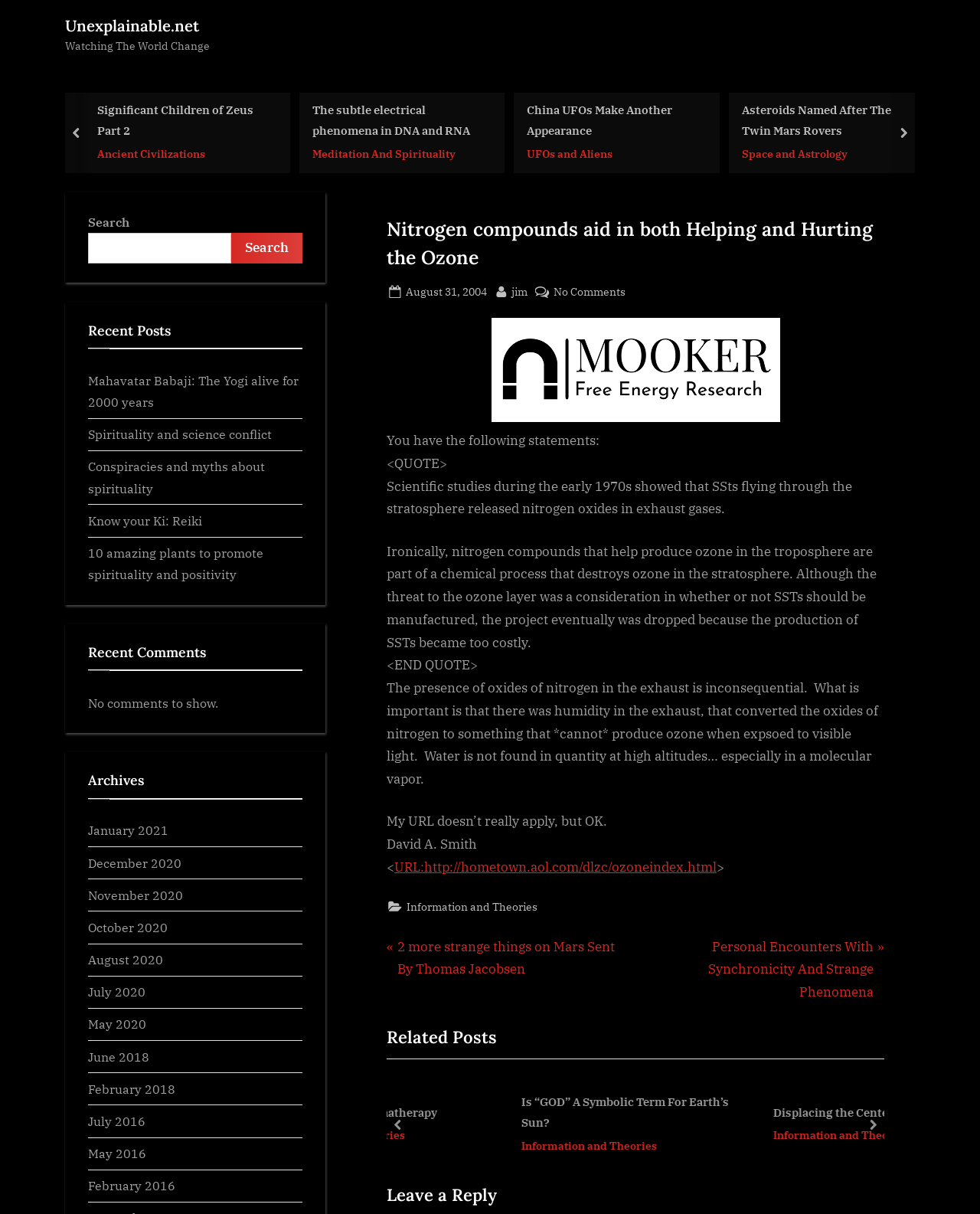Please examine the image and answer the question with a detailed explanation:
What is the date of the article?

The date of the article is mentioned in the link element with the text 'Posted on August 31, 2004'.